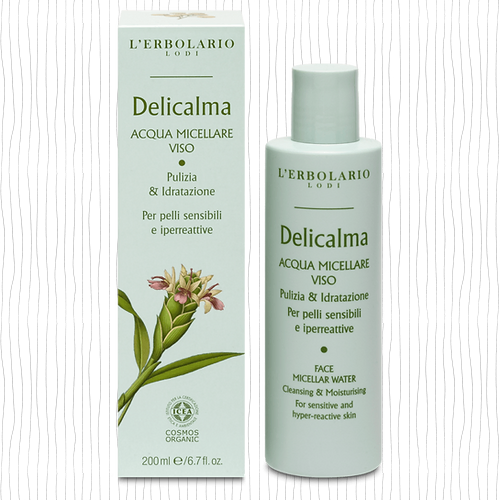Elaborate on all the key elements and details present in the image.

The image showcases a bottle of "Delicalma Face Micellar Water" by L'Erbolario, designed for sensitive and hyper-reactive skin. The product is presented in a sleek, white cylindrical bottle adorned with a delicate illustration of a botanical element, symbolizing its natural ingredients. The label features the brand name prominently at the top and a clear description indicating its dual purpose: cleansing and moisturizing. Accompanying the bottle is an elegant box that reinforces the gentle and effective nature of the product, highlighting its suitability for delicate skin. With a volume of 200 ml (6.7 fl. oz.), this micellar water promises to remove impurities and makeup while hydrating the skin, making it an essential item for any skincare routine.